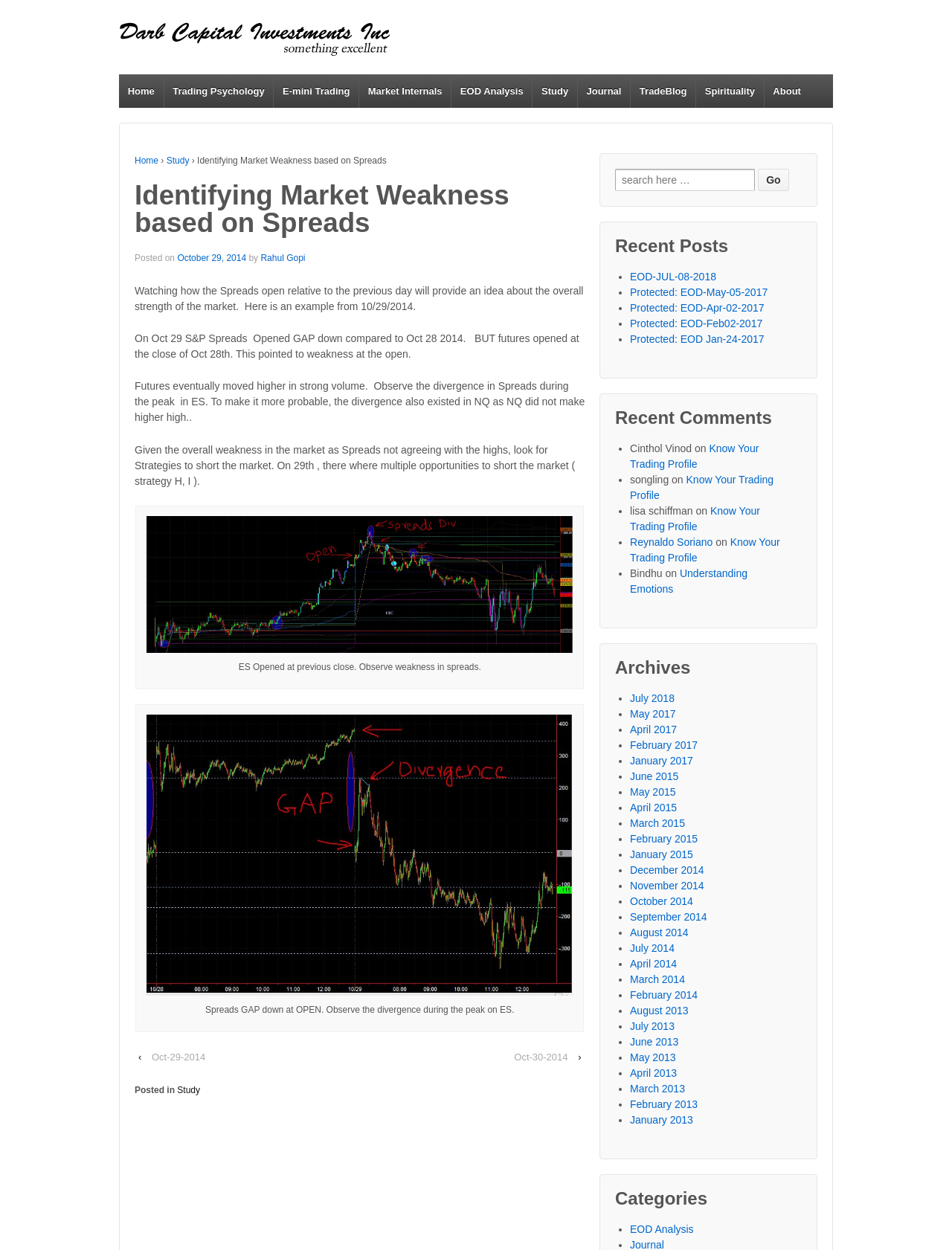Find the bounding box coordinates for the area you need to click to carry out the instruction: "Search for something in the search bar". The coordinates should be four float numbers between 0 and 1, indicated as [left, top, right, bottom].

[0.646, 0.135, 0.793, 0.153]